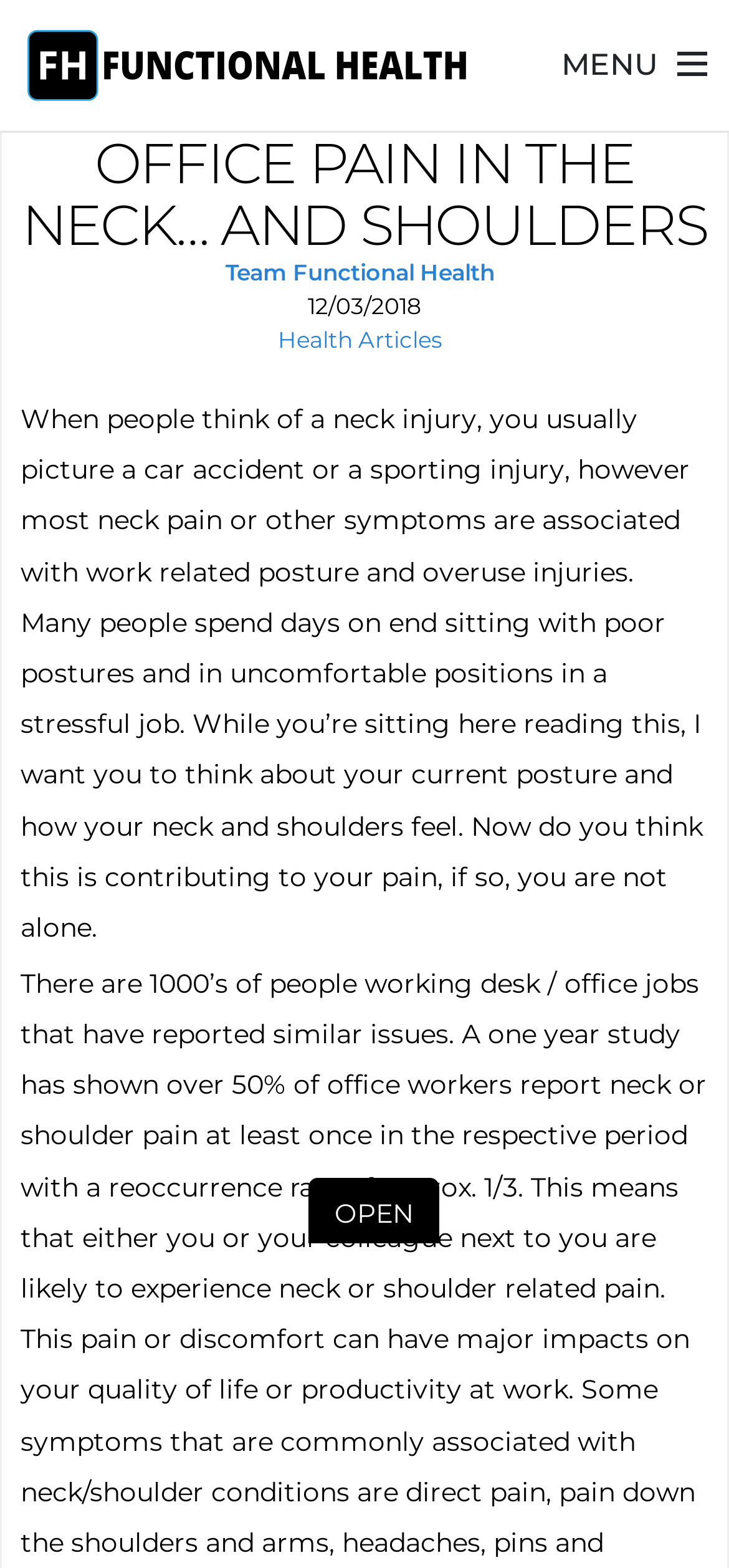Utilize the information from the image to answer the question in detail:
What is the main topic of the article?

The main topic of the article can be inferred from the text 'When people think of a neck injury, you usually picture a car accident or a sporting injury, however most neck pain or other symptoms are associated with work related posture and overuse injuries.' which suggests that the article is discussing the relationship between neck pain and posture, particularly in the context of work-related activities.